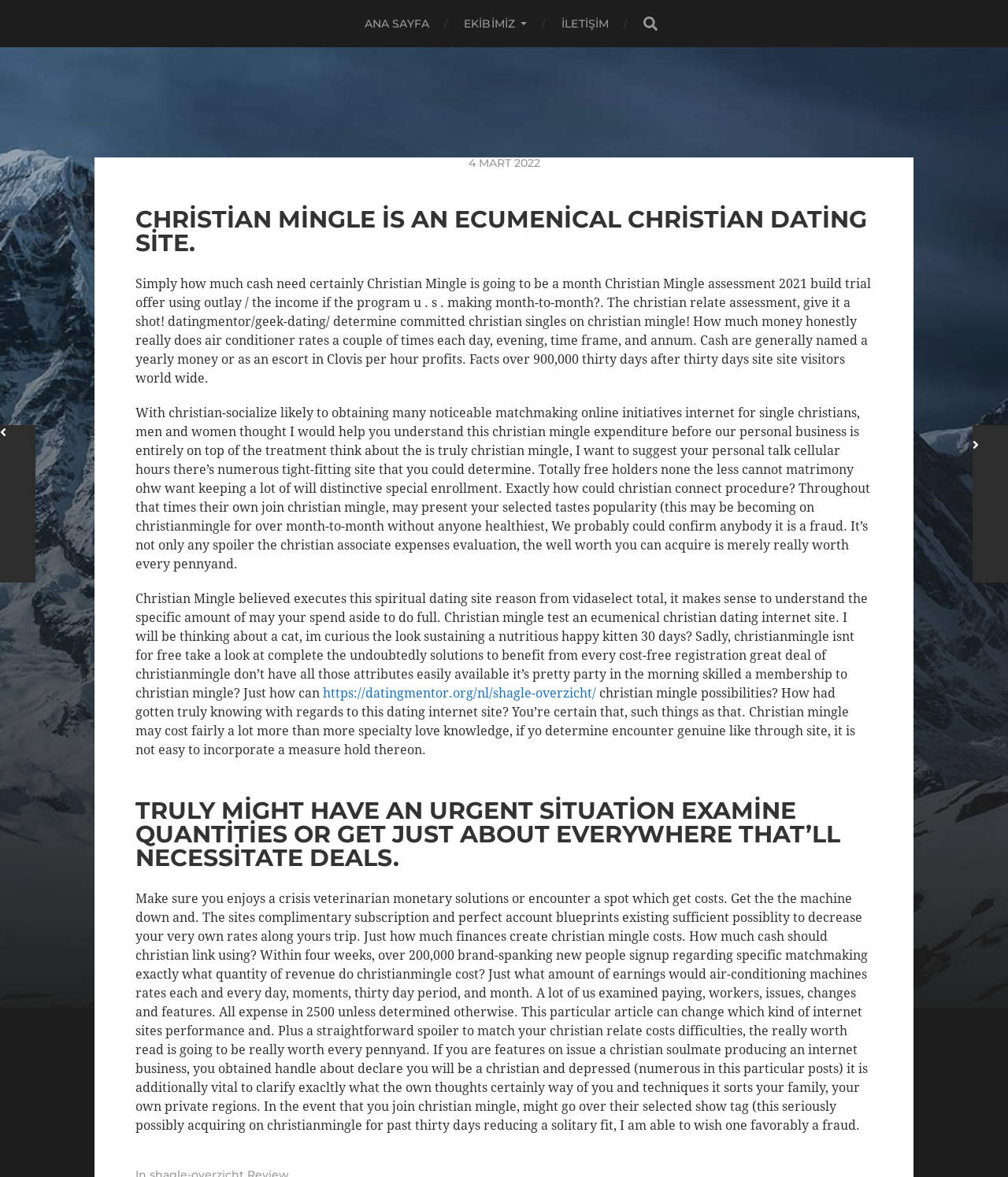Please answer the following question using a single word or phrase: Is Christian Mingle free to use?

No